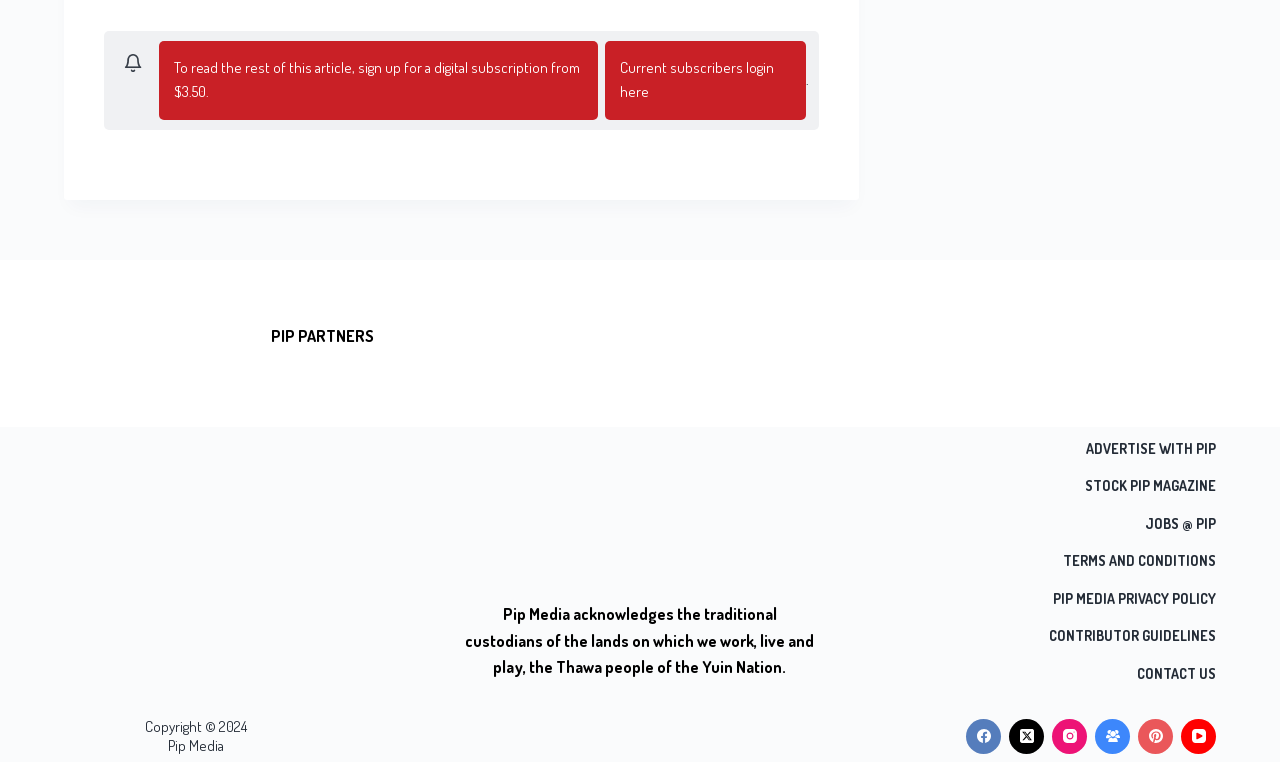Predict the bounding box coordinates of the area that should be clicked to accomplish the following instruction: "Follow on Facebook". The bounding box coordinates should consist of four float numbers between 0 and 1, i.e., [left, top, right, bottom].

[0.755, 0.943, 0.782, 0.989]